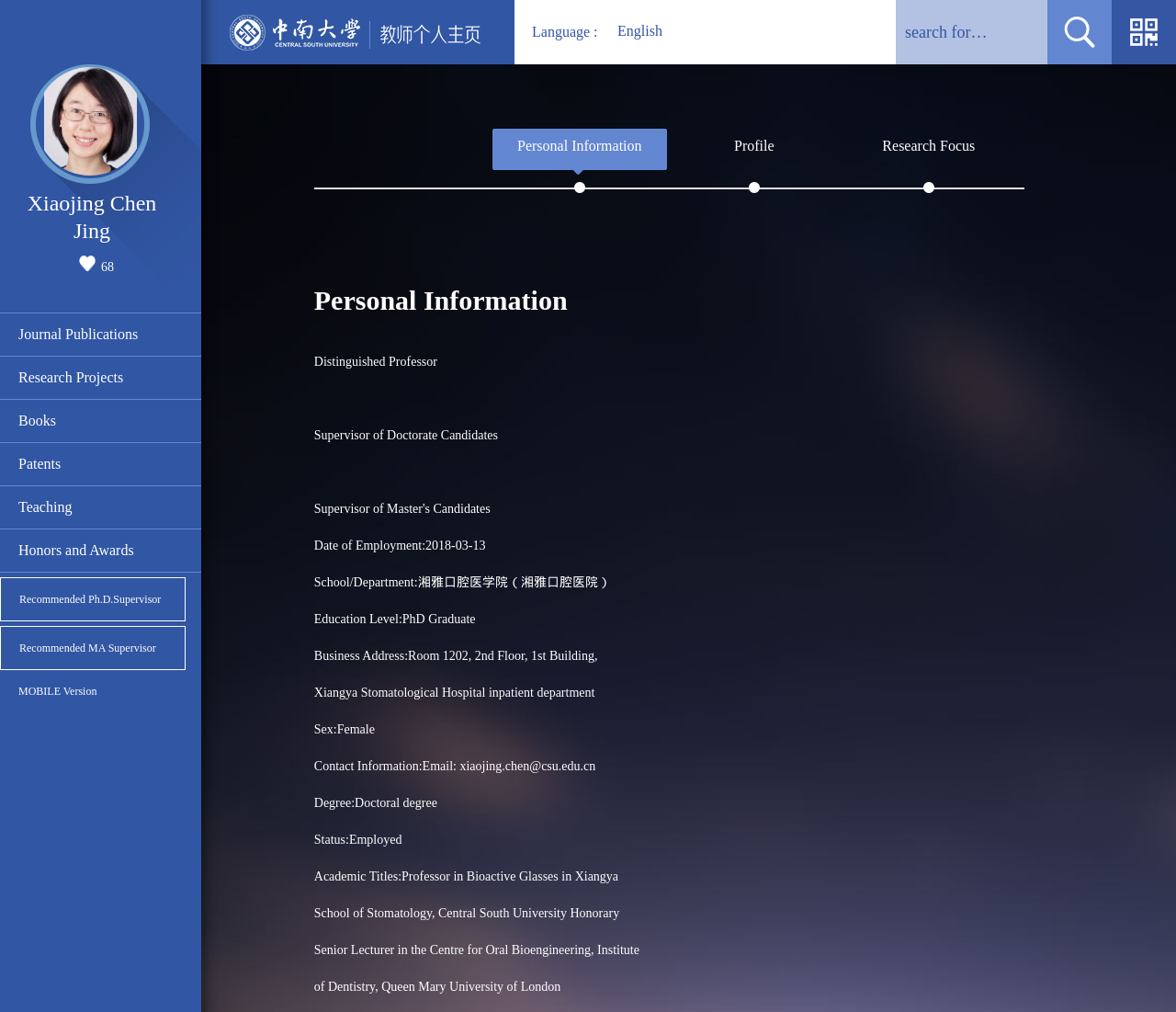Generate a comprehensive caption for the webpage you are viewing.

This webpage is about Xiaojing Chen Jing, a PhD holder from Central South University. At the top left corner, there is a university logo and a link to the university's website. Next to it, there is a language selection option with English as the default choice. On the top right corner, there is a search bar with a submit button.

Below the search bar, there is a navigation menu with several links, including Home, Journal Publications, Research Projects, Books, Patents, Teaching, Honors and Awards, and Recommended Ph.D./MA Supervisor. These links are arranged vertically, taking up the left side of the page.

On the right side of the page, there is a section titled "Personal Information" with a heading. This section contains detailed information about Xiaojing Chen Jing, including her title, education level, employment date, school/department, business address, sex, contact information, degree, status, and academic titles. The information is presented in a list format with clear headings and concise text.

There are also several links on the right side of the page, including Personal Information, Profile, Research Focus, and Social Affiliations. These links are arranged horizontally, taking up the top right section of the page.

At the bottom left corner, there is a small image, and at the bottom right corner, there is a link to a mobile version of the website.